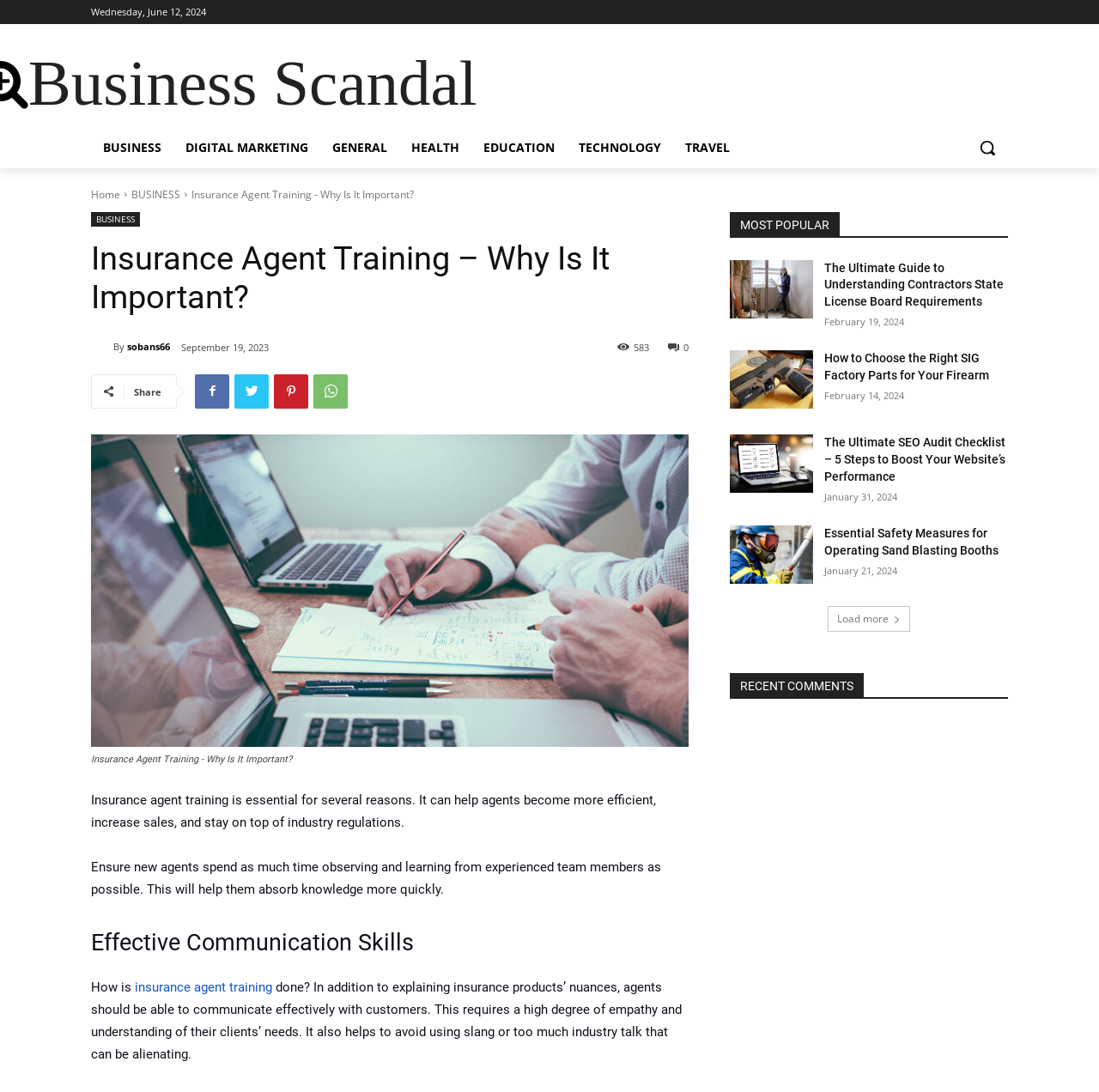Identify the bounding box coordinates of the clickable region necessary to fulfill the following instruction: "Click the 'Website-Logo' link". The bounding box coordinates should be four float numbers between 0 and 1, i.e., [left, top, right, bottom].

None